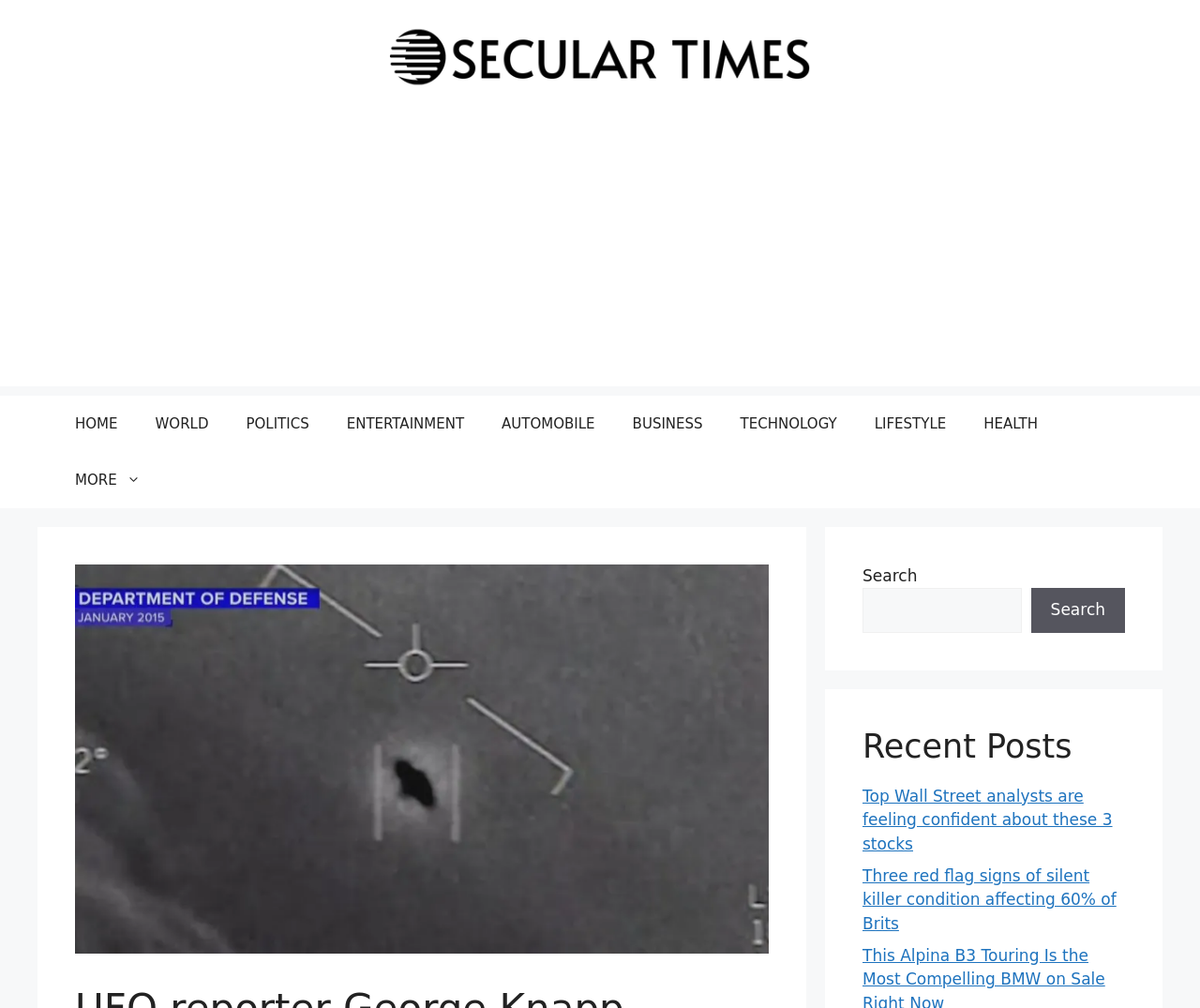Identify the bounding box of the HTML element described here: "alt="SecularTimes"". Provide the coordinates as four float numbers between 0 and 1: [left, top, right, bottom].

[0.324, 0.046, 0.676, 0.065]